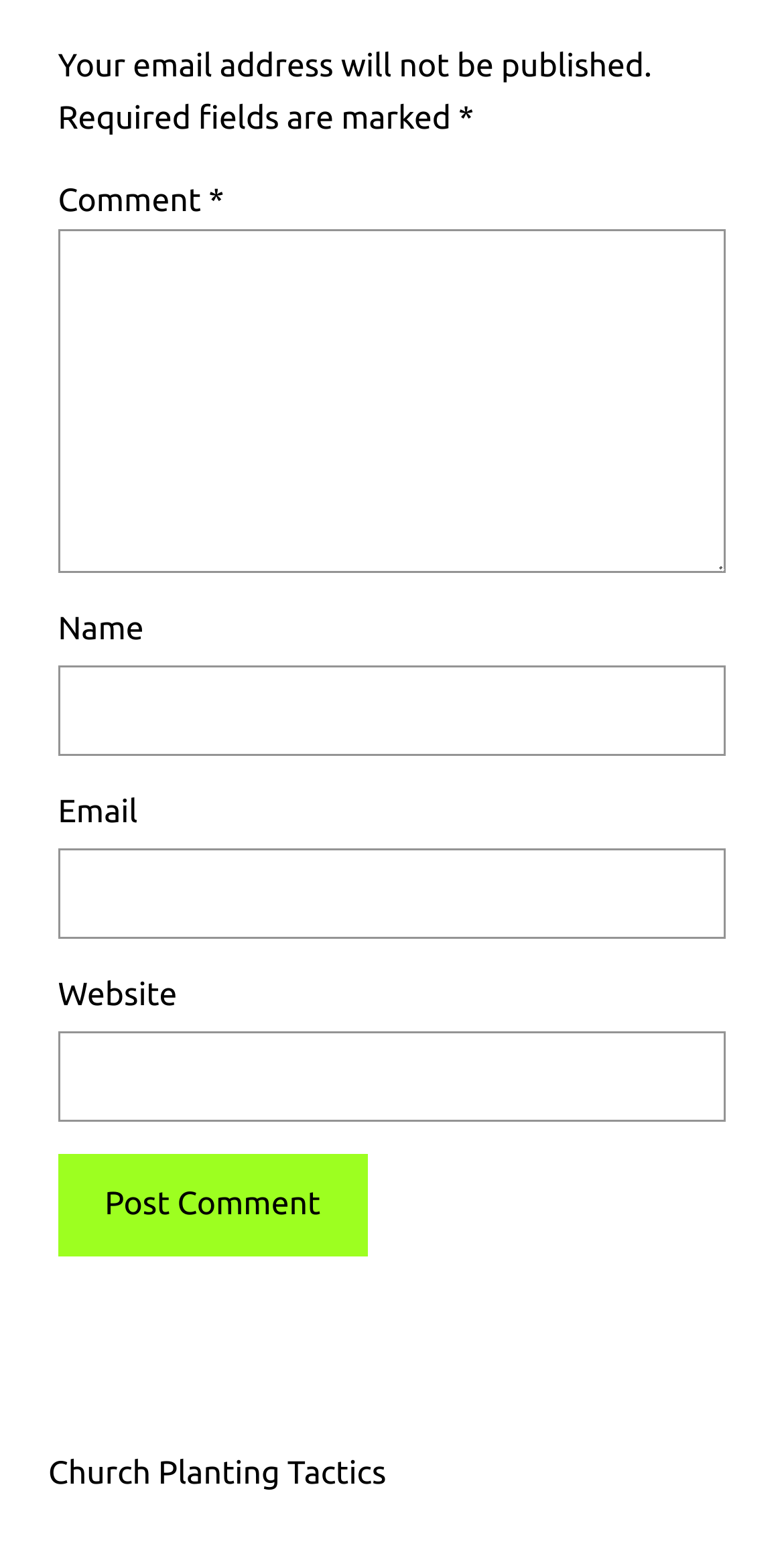What is the purpose of the text box labeled 'Comment'?
Can you offer a detailed and complete answer to this question?

The text box labeled 'Comment' is required, indicating that it is a necessary field to fill out. The label 'Comment' suggests that the user is expected to enter a comment or a message, which is a common feature in blog posts or articles to allow users to engage with the content.